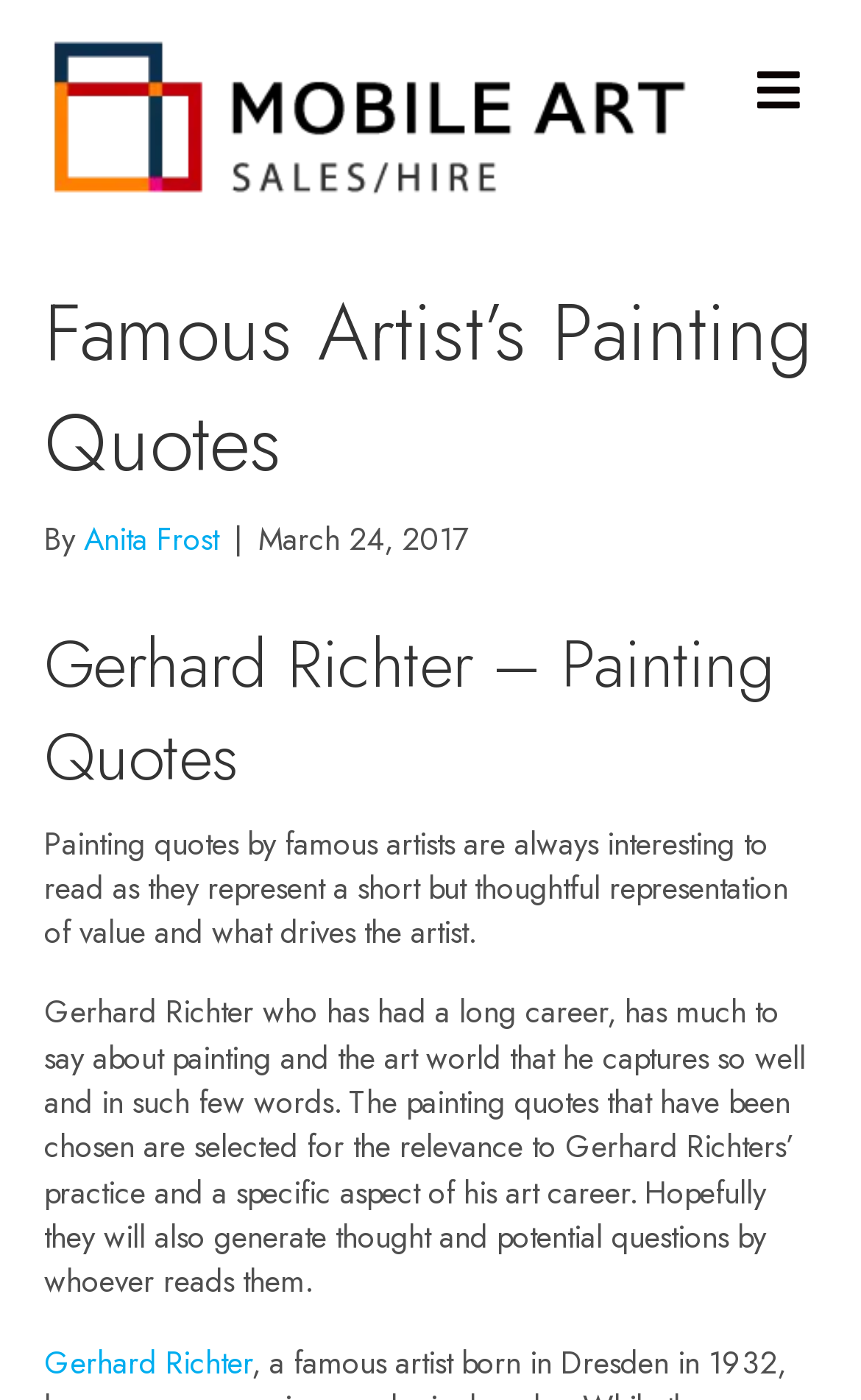Identify the bounding box for the described UI element: "Menu".

[0.859, 0.038, 0.949, 0.091]